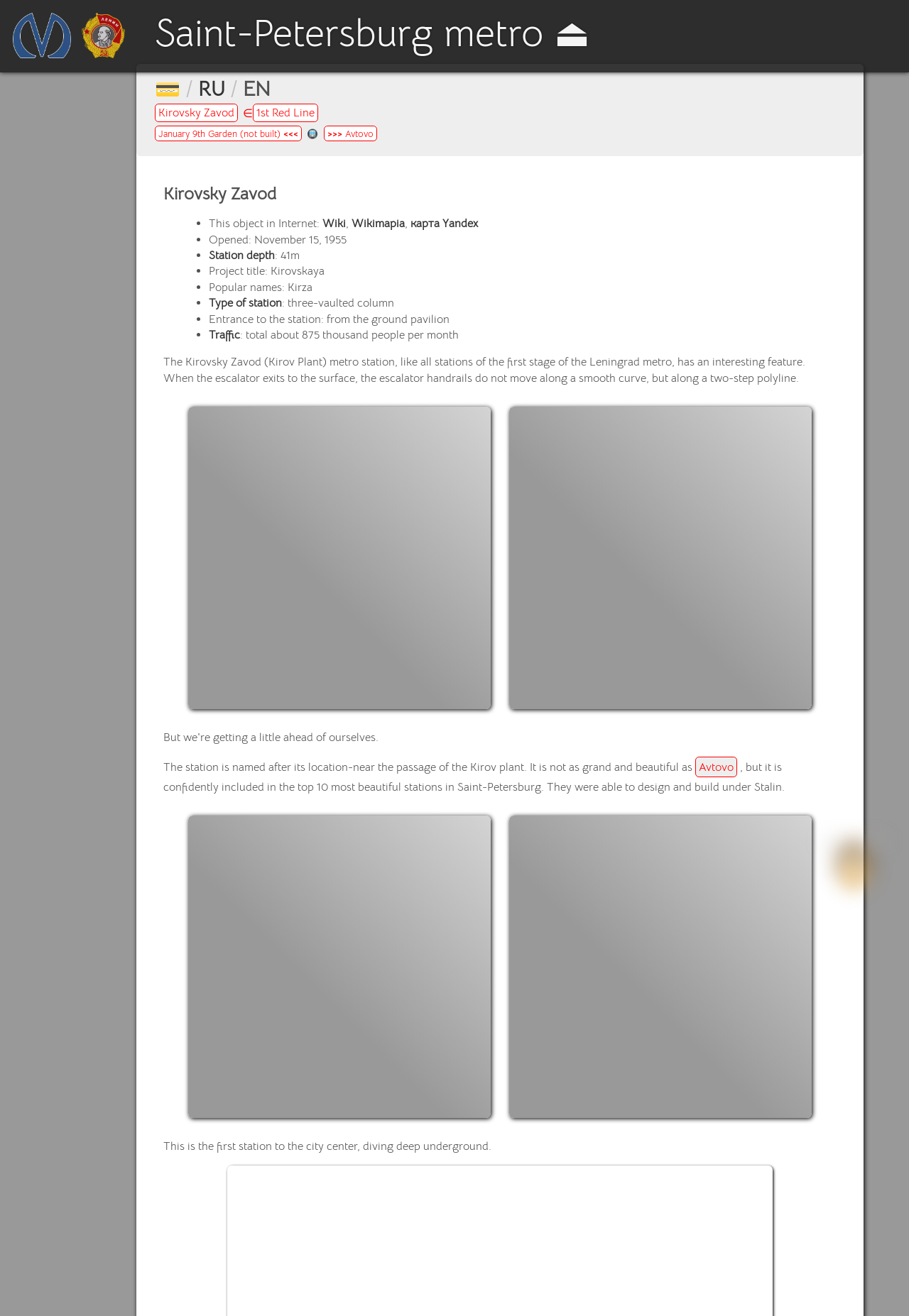Elaborate on the information and visuals displayed on the webpage.

The webpage is about the Kirovsky Zavod metro station in Saint-Petersburg, Russia. At the top, there is a heading "Saint-Petersburg metro" with a link to the same text. Below it, there are several links to related pages, including "Kirovsky Zavod", "1st Red Line", and "January 9th Garden (not built)". 

To the left of these links, there are three images: "Hivester Club", "Saint-Petersburg metro", and "Petersburg metro named after Lenin of the Order of Lenin". 

The main content of the page is a photo story about the Kirovsky Zavod metro station. There are several paragraphs of text describing the station's features, including its depth, project title, popular names, type of station, entrance, and traffic. The text also mentions the station's unique feature, where the escalator handrails do not move along a smooth curve but along a two-step polyline.

Throughout the page, there are several images of the Kirovsky Zavod metro station, showcasing its architecture and design. The images are scattered throughout the page, with some appearing above or below the text paragraphs. 

At the bottom of the page, there are more paragraphs of text, describing the station's location and its ranking among the most beautiful stations in Saint-Petersburg. There are also links to related pages, such as "Avtovo".